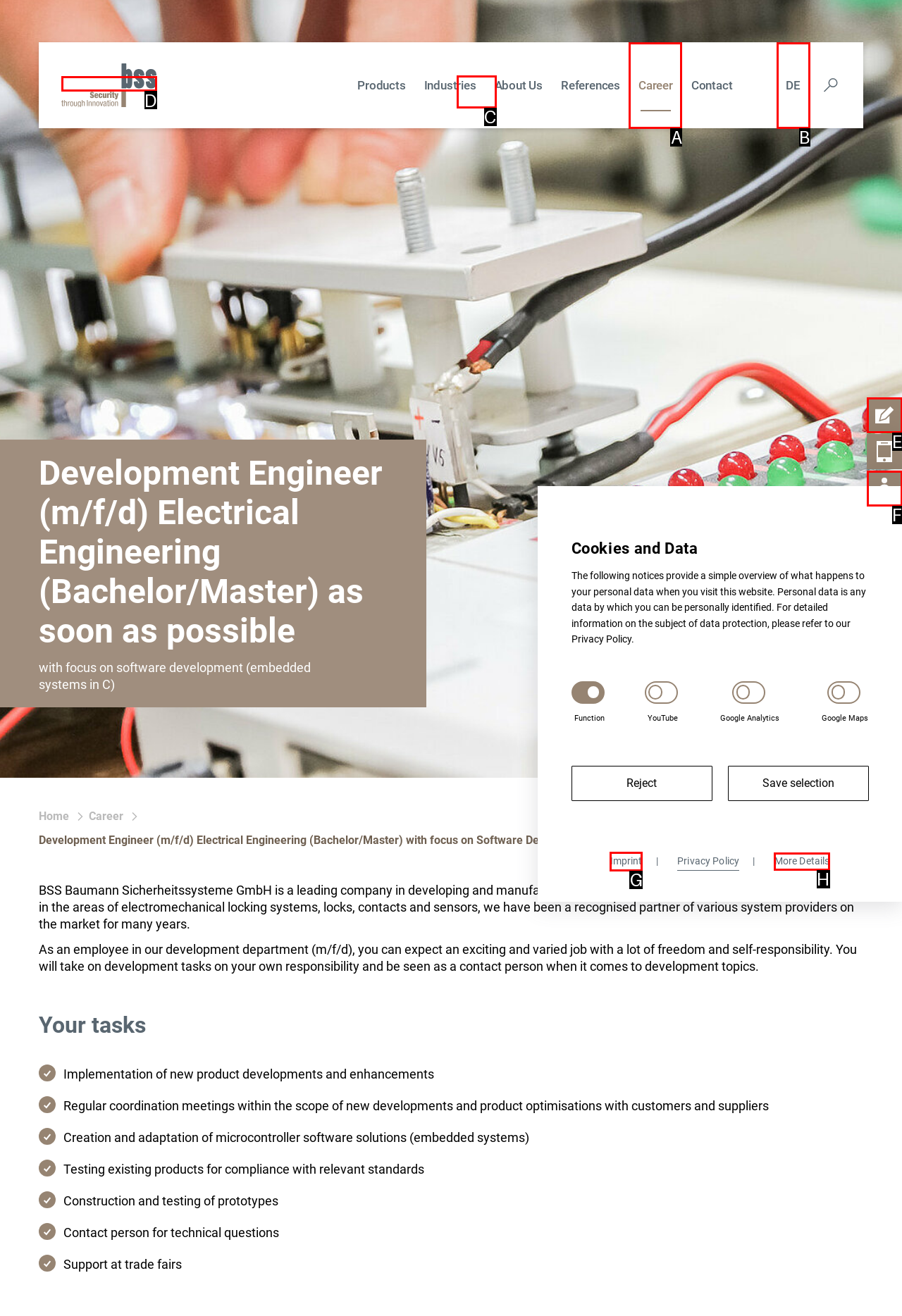Determine which option matches the element description: name="tx_indexedsearch_pi2[search][submitButton]" title="submit" value="Search"
Answer using the letter of the correct option.

C